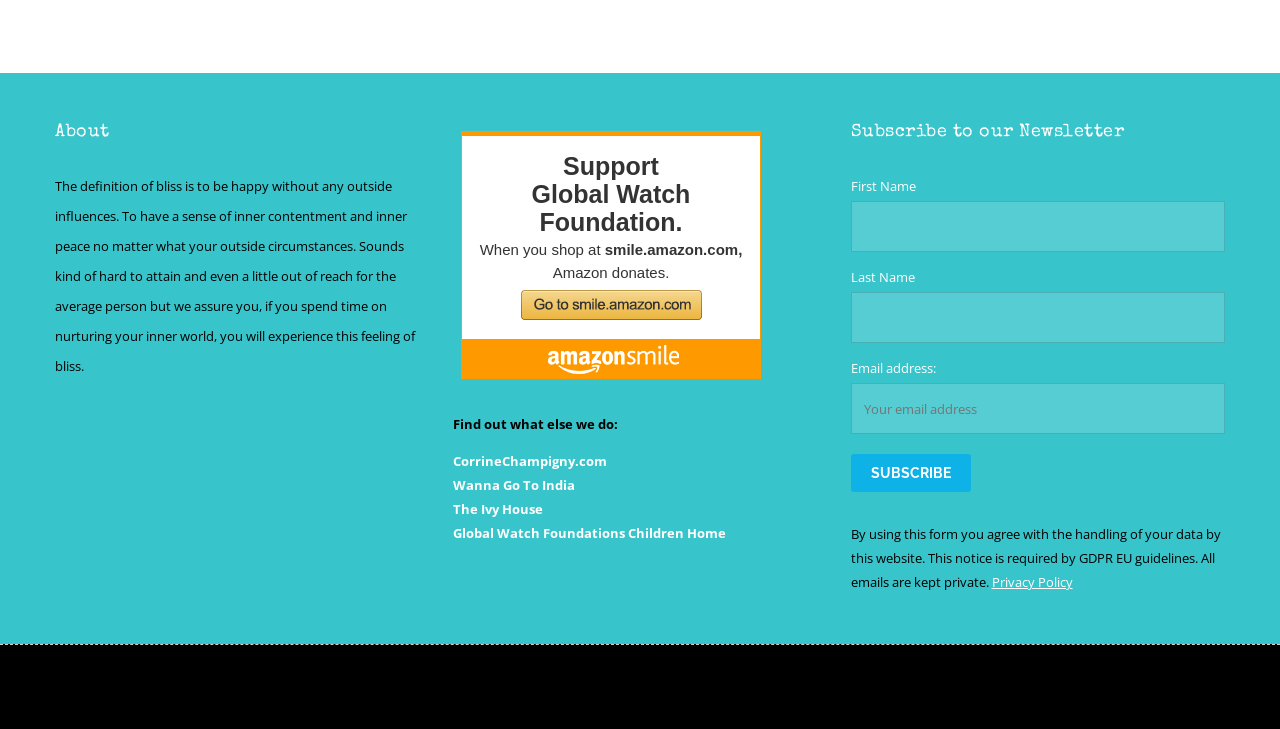What is the purpose of the form on the webpage?
Based on the image, answer the question in a detailed manner.

The form on the webpage is used to collect user information such as first name, last name, and email address, and has a subscribe button, indicating that its purpose is to allow users to subscribe to the newsletter.